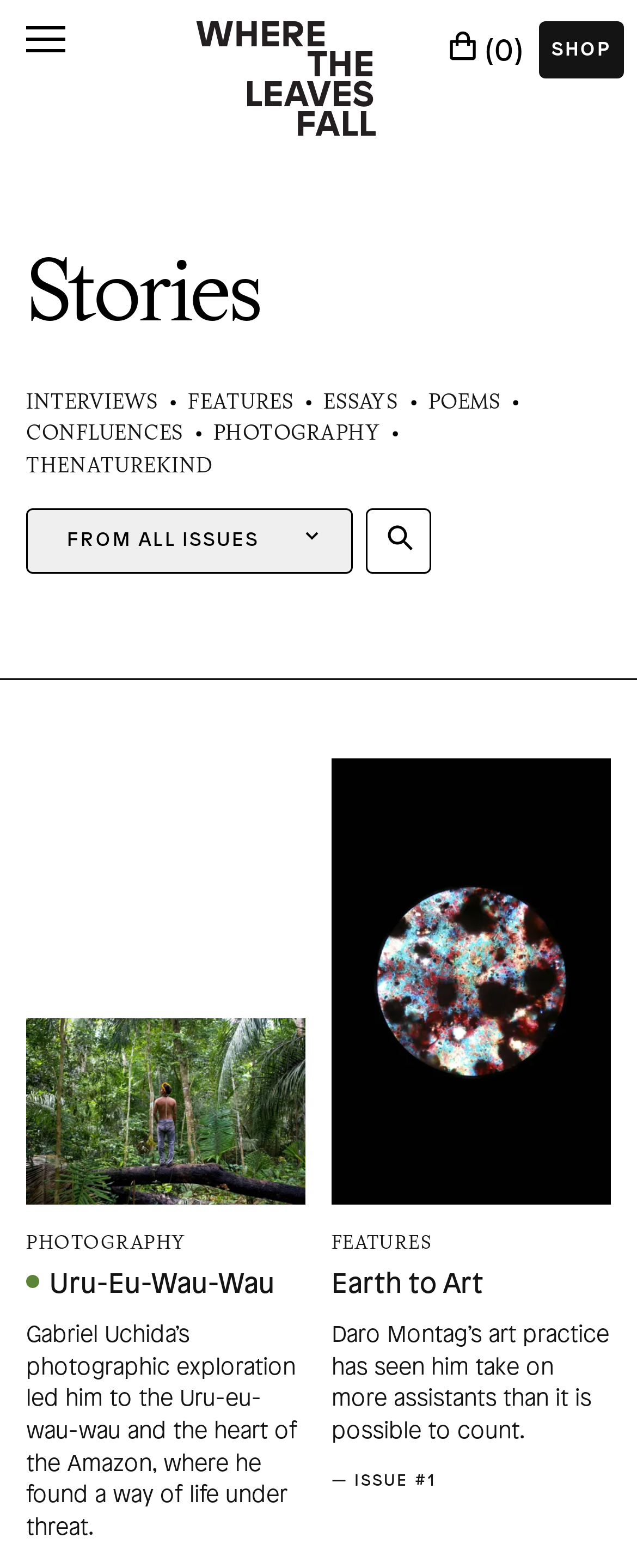What is the logo of the website?
Using the screenshot, give a one-word or short phrase answer.

WtLF_logo_vector_Black_White-ai